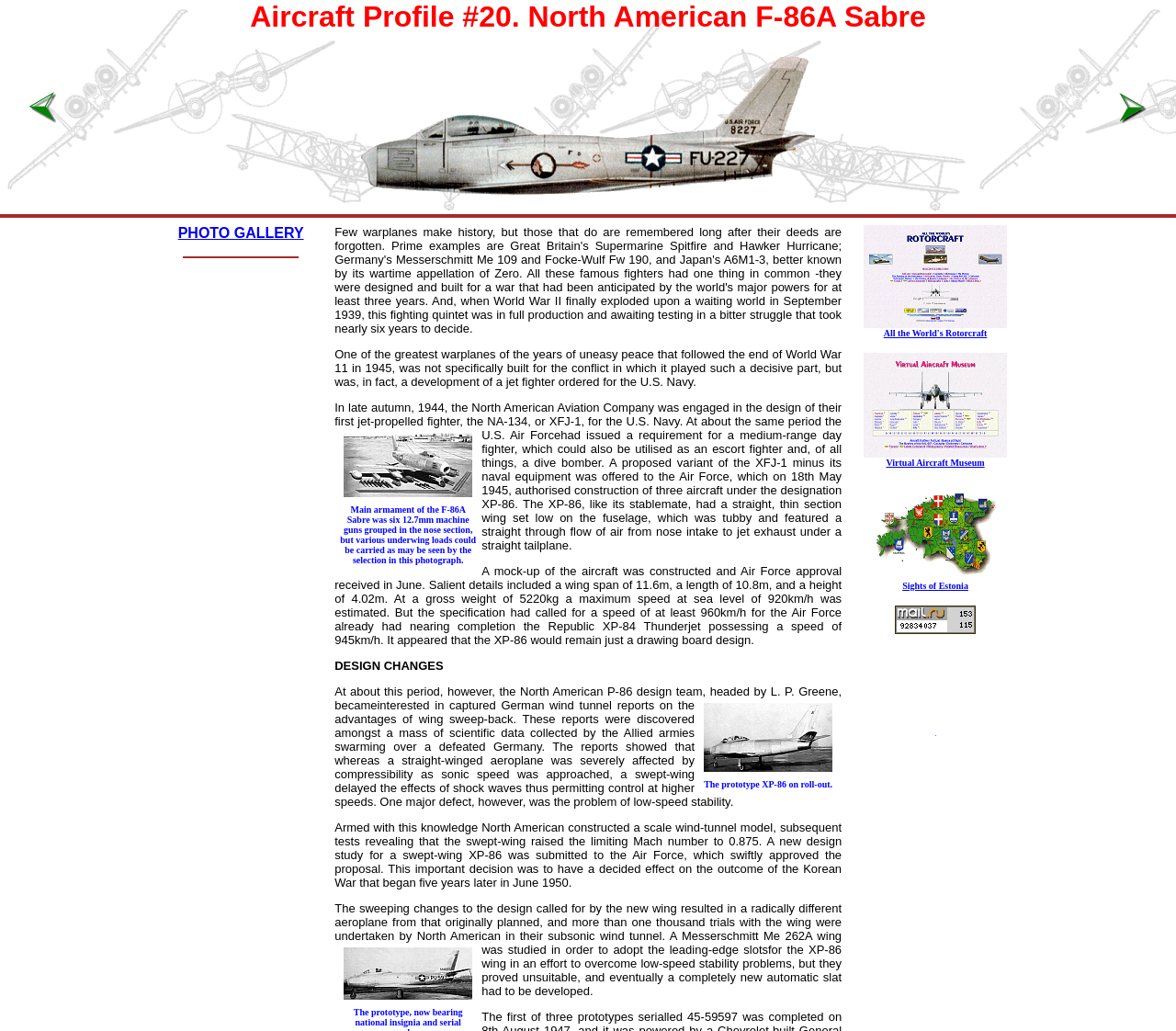Please determine the bounding box coordinates of the element's region to click in order to carry out the following instruction: "Visit All the World's Rotorcraft". The coordinates should be four float numbers between 0 and 1, i.e., [left, top, right, bottom].

[0.734, 0.306, 0.856, 0.329]